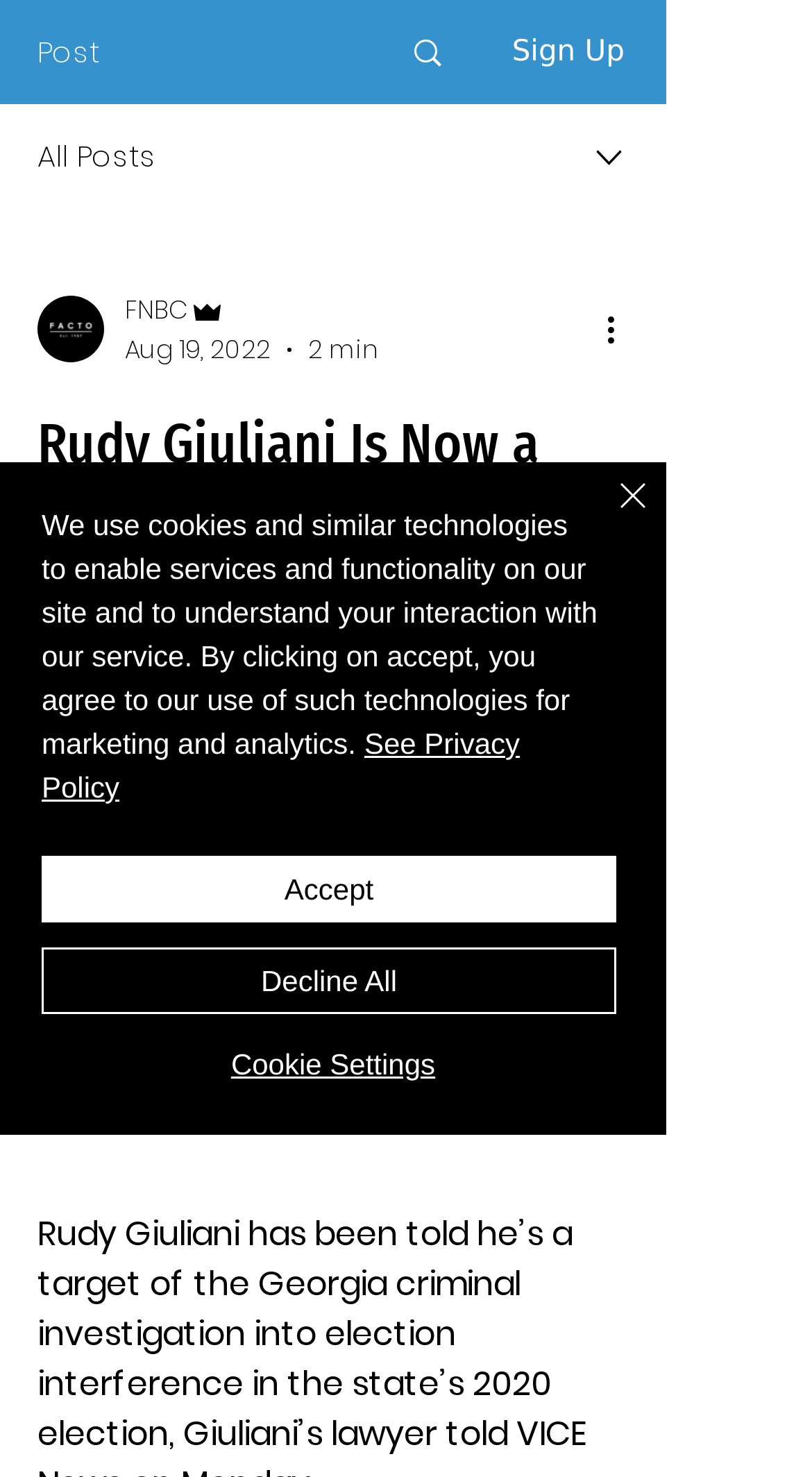What is the category of the post?
Look at the screenshot and respond with a single word or phrase.

News